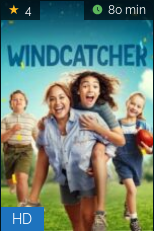What is the runtime of the movie?
Refer to the screenshot and answer in one word or phrase.

80 minutes